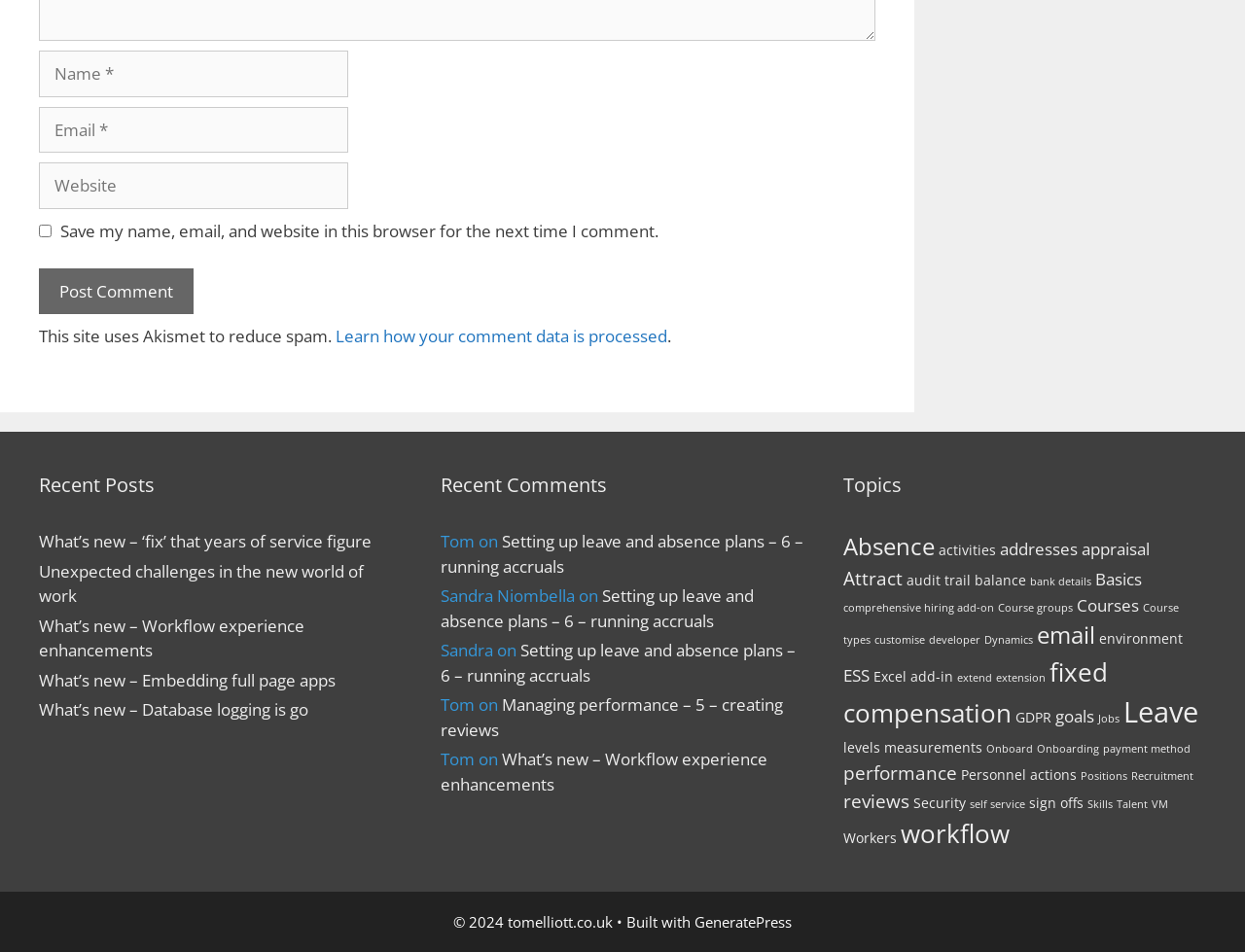How many recent comments are displayed?
Look at the image and provide a short answer using one word or a phrase.

4